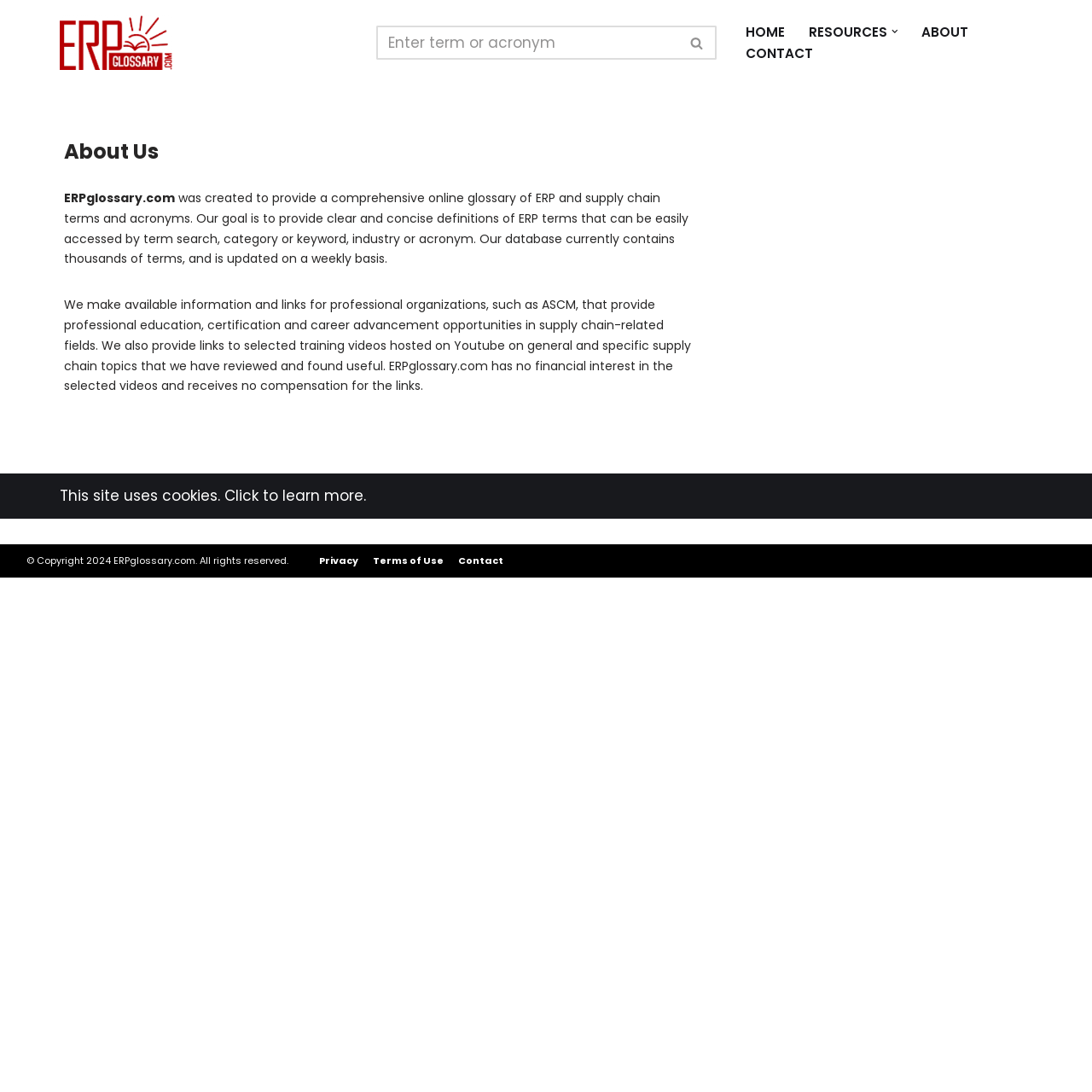What is the primary menu composed of?
Using the image, elaborate on the answer with as much detail as possible.

The primary menu on the webpage is composed of four main links: HOME, RESOURCES, ABOUT, and CONTACT. These links are likely to be the main navigation points for users to access different sections of the website.